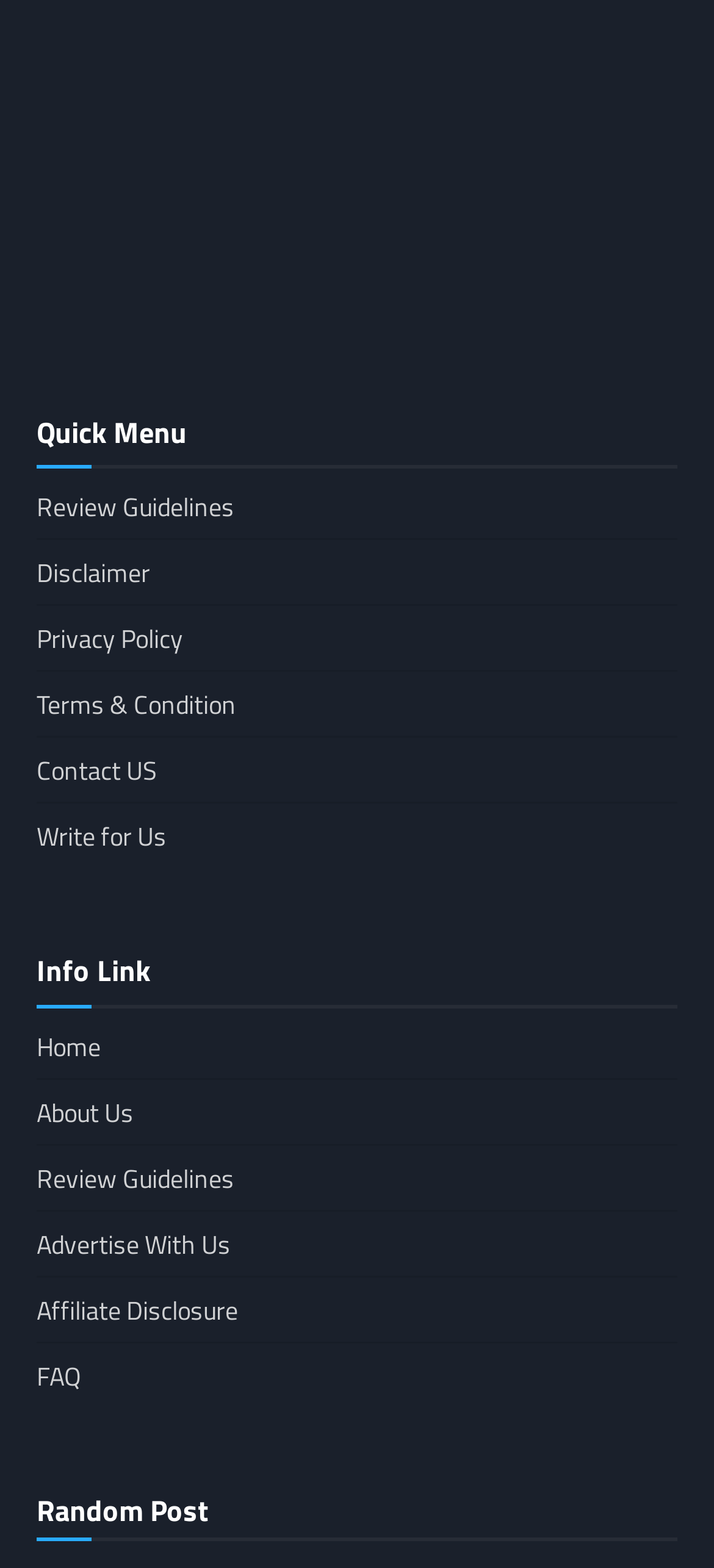Determine the bounding box coordinates of the section to be clicked to follow the instruction: "Read Disclaimer". The coordinates should be given as four float numbers between 0 and 1, formatted as [left, top, right, bottom].

[0.051, 0.353, 0.21, 0.378]